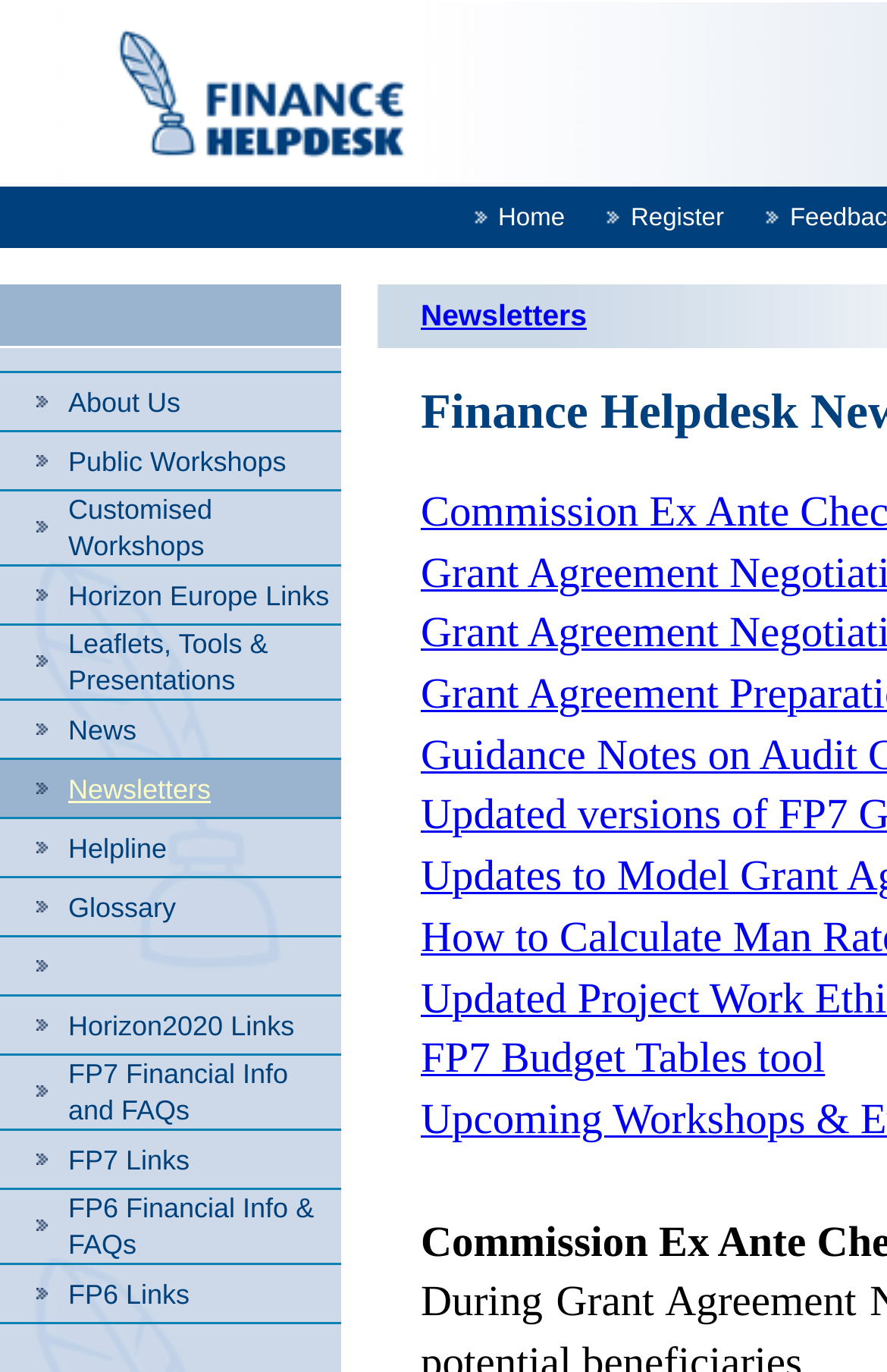Identify the bounding box for the UI element described as: "FP7 Financial Info and FAQs". The coordinates should be four float numbers between 0 and 1, i.e., [left, top, right, bottom].

[0.077, 0.771, 0.325, 0.821]